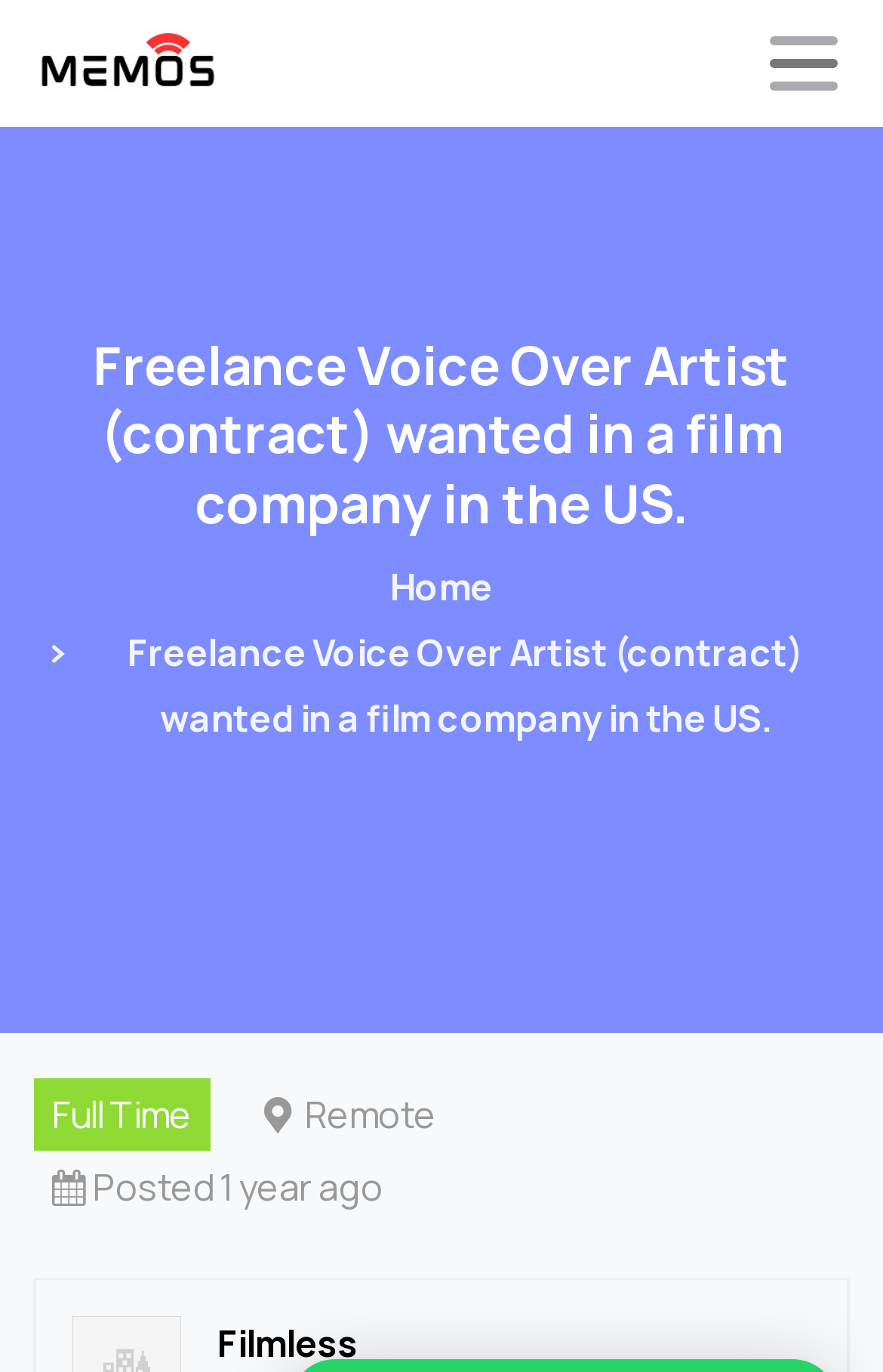Carefully examine the image and provide an in-depth answer to the question: What is the company type?

Based on the webpage content, specifically the heading 'Freelance Voice Over Artist (contract) wanted in a film company in the US.', it can be inferred that the company type is a film company.